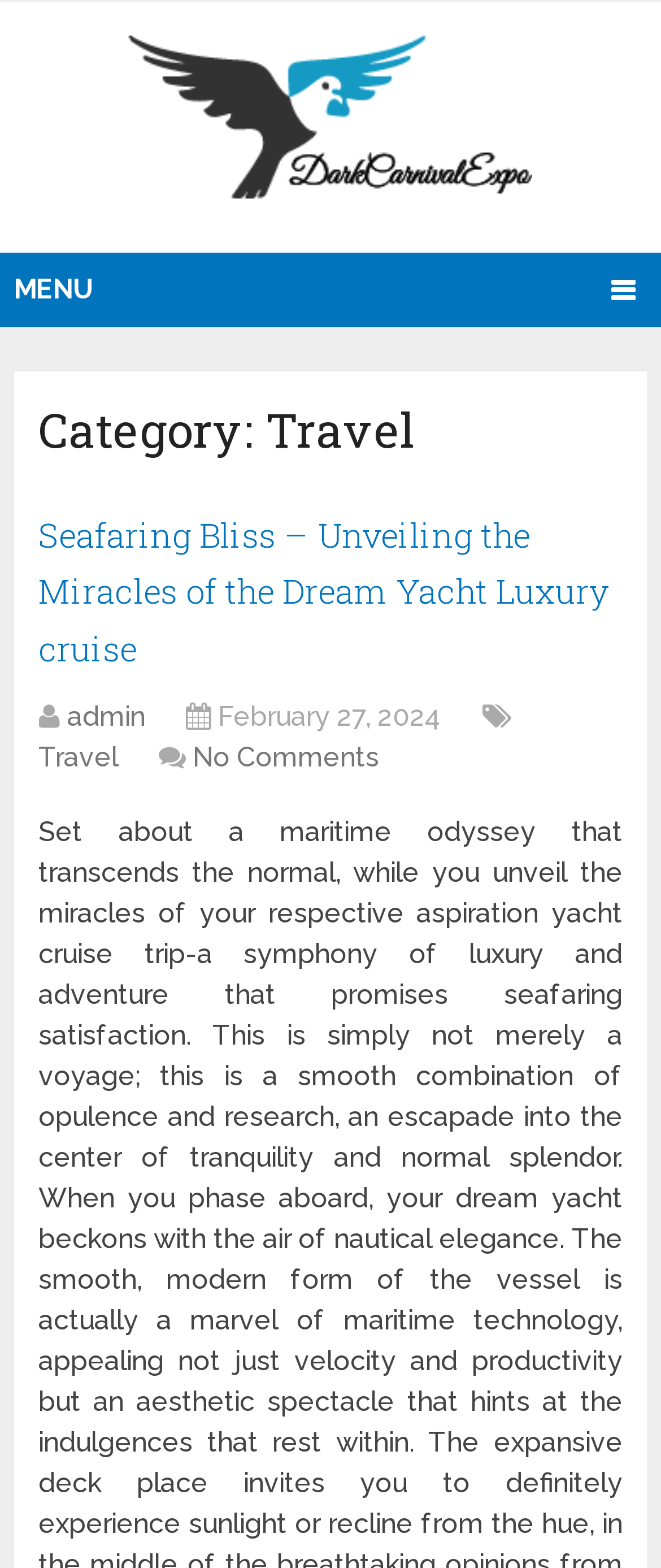Illustrate the webpage thoroughly, mentioning all important details.

The webpage is about travel, specifically focusing on the scientific revolution. At the top, there is a large heading that reads "Scientific Revolution" with a link and an image of the same name, taking up most of the width of the page. 

On the top left, there is a menu link with an icon. Below the heading, there is a smaller heading that categorizes the content as "Travel". 

Under the "Travel" category, there is a section with a heading that reads "Seafaring Bliss – Unveiling the Miracles of the Dream Yacht Luxury cruise", which is a link. This section also contains links to the author "admin", the date "February 27, 2024", a link to the "Travel" category, and a link that indicates "No Comments".